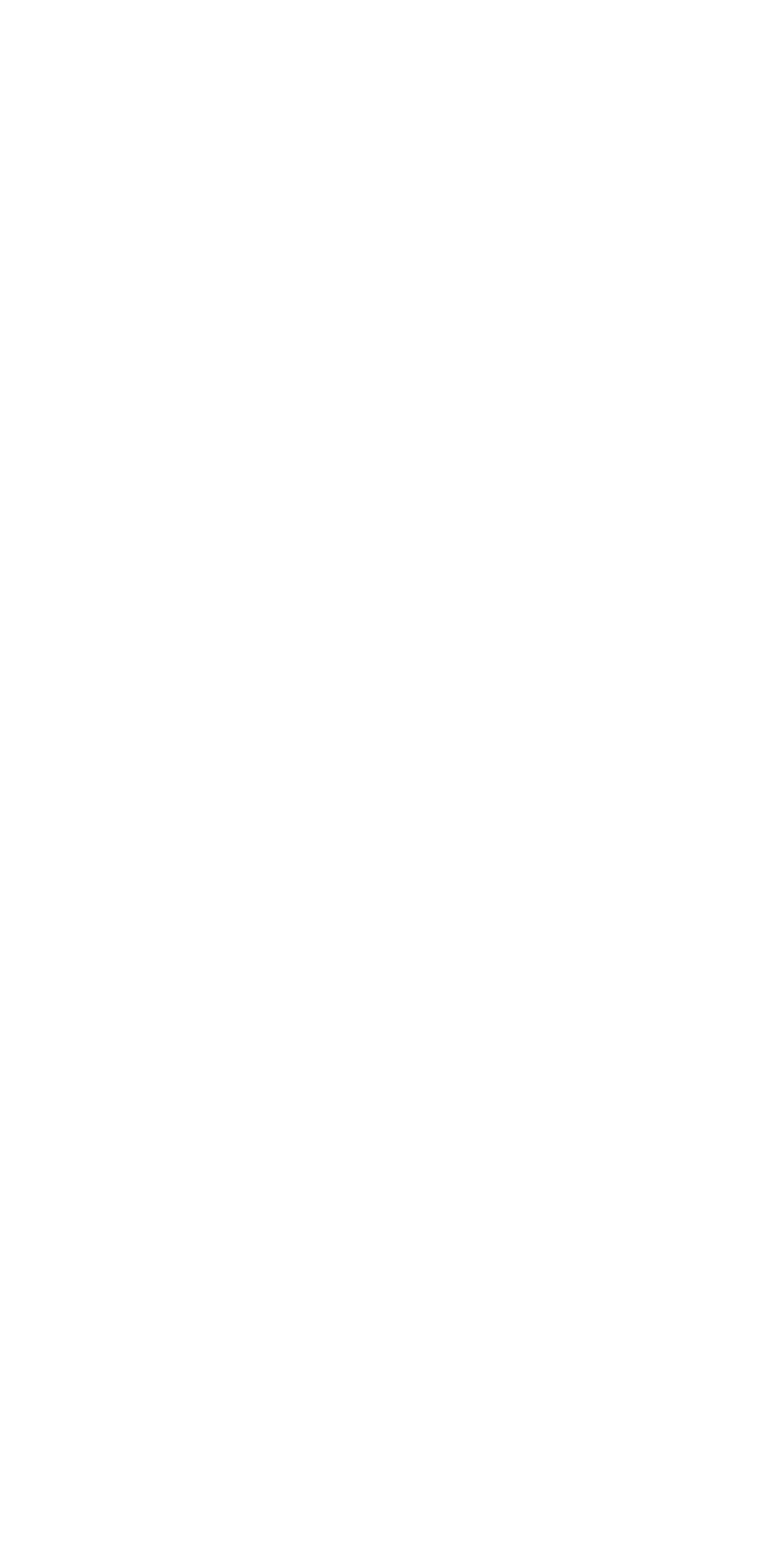What is the first product category listed?
Please answer using one word or phrase, based on the screenshot.

Micro SD Card